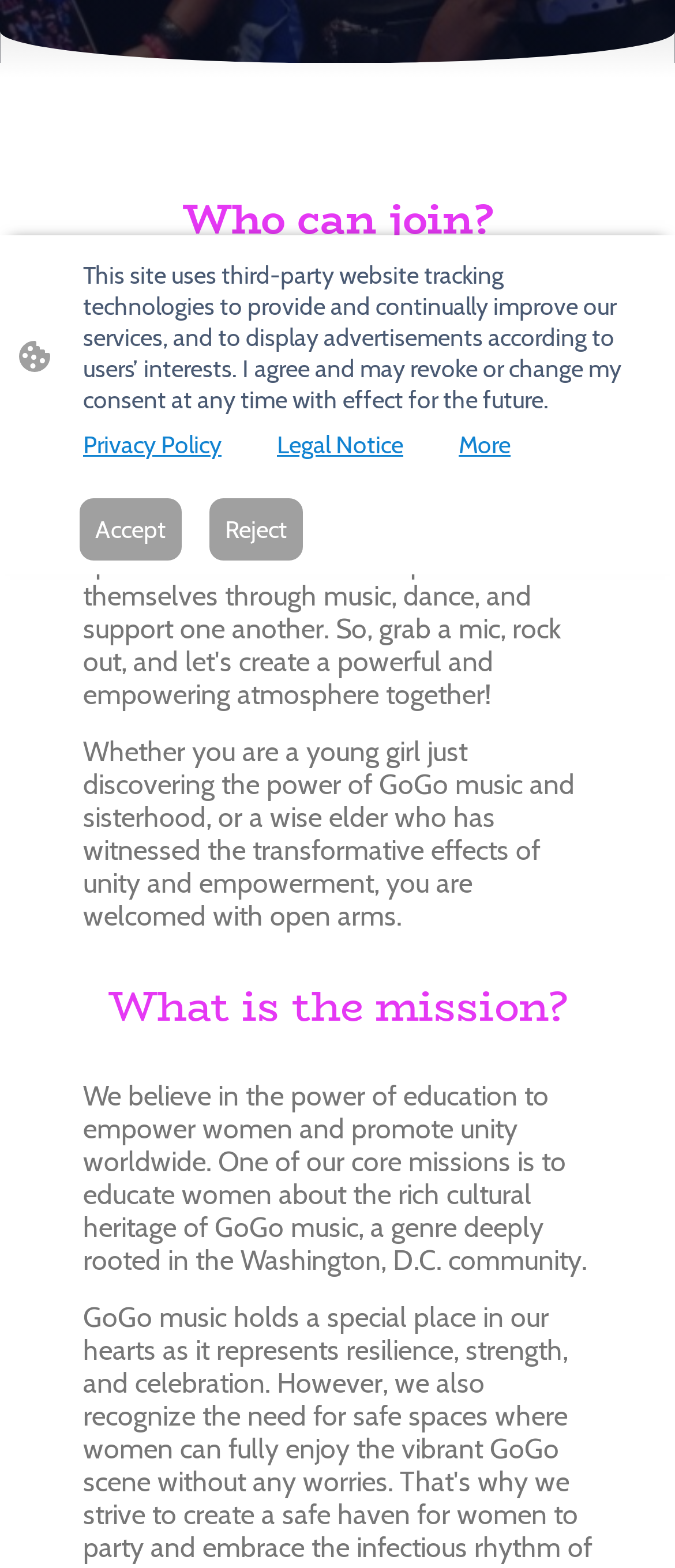Predict the bounding box of the UI element based on this description: "Contact Us".

None